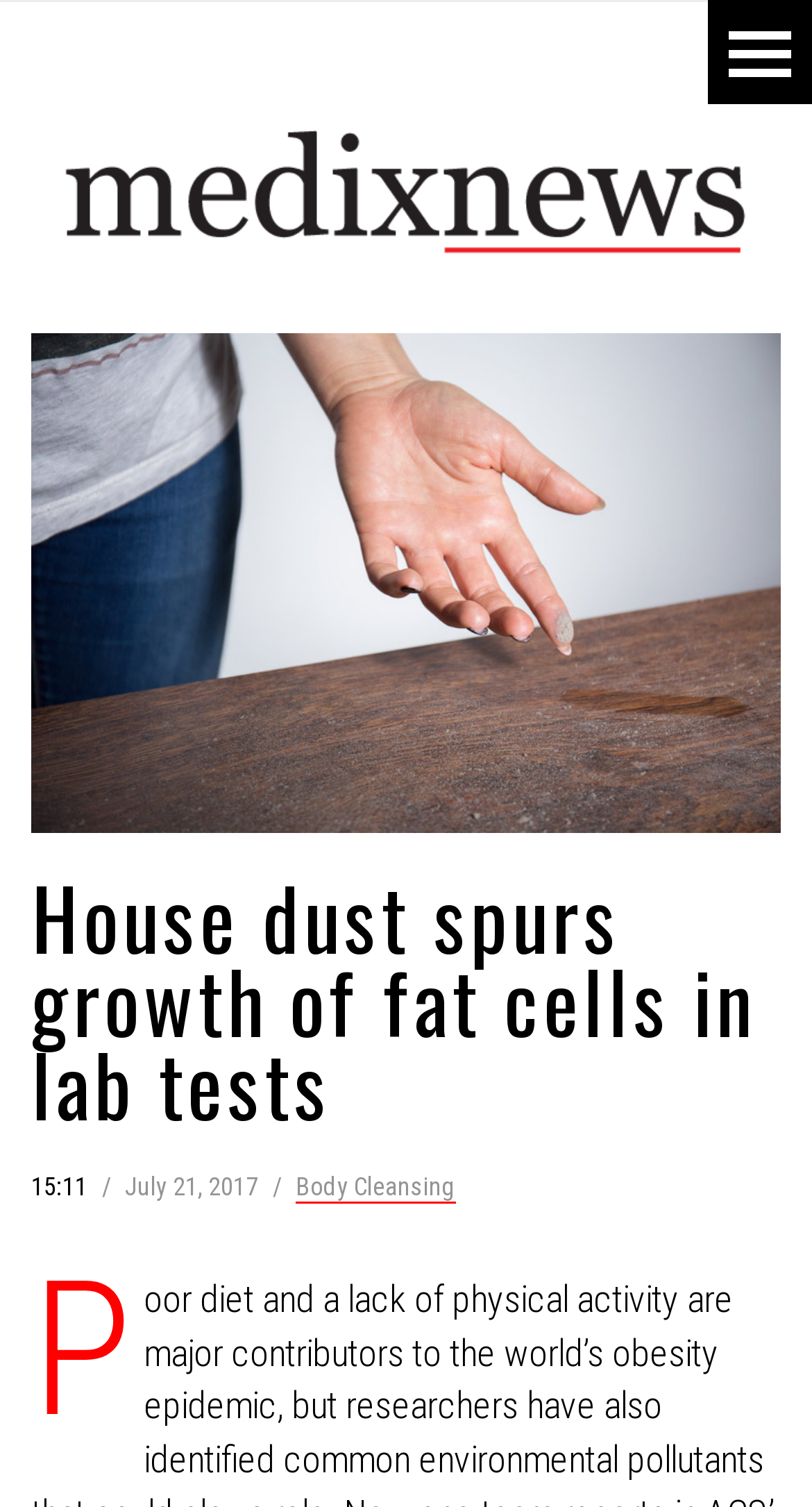Provide a one-word or short-phrase response to the question:
How many links are there below the main heading?

2